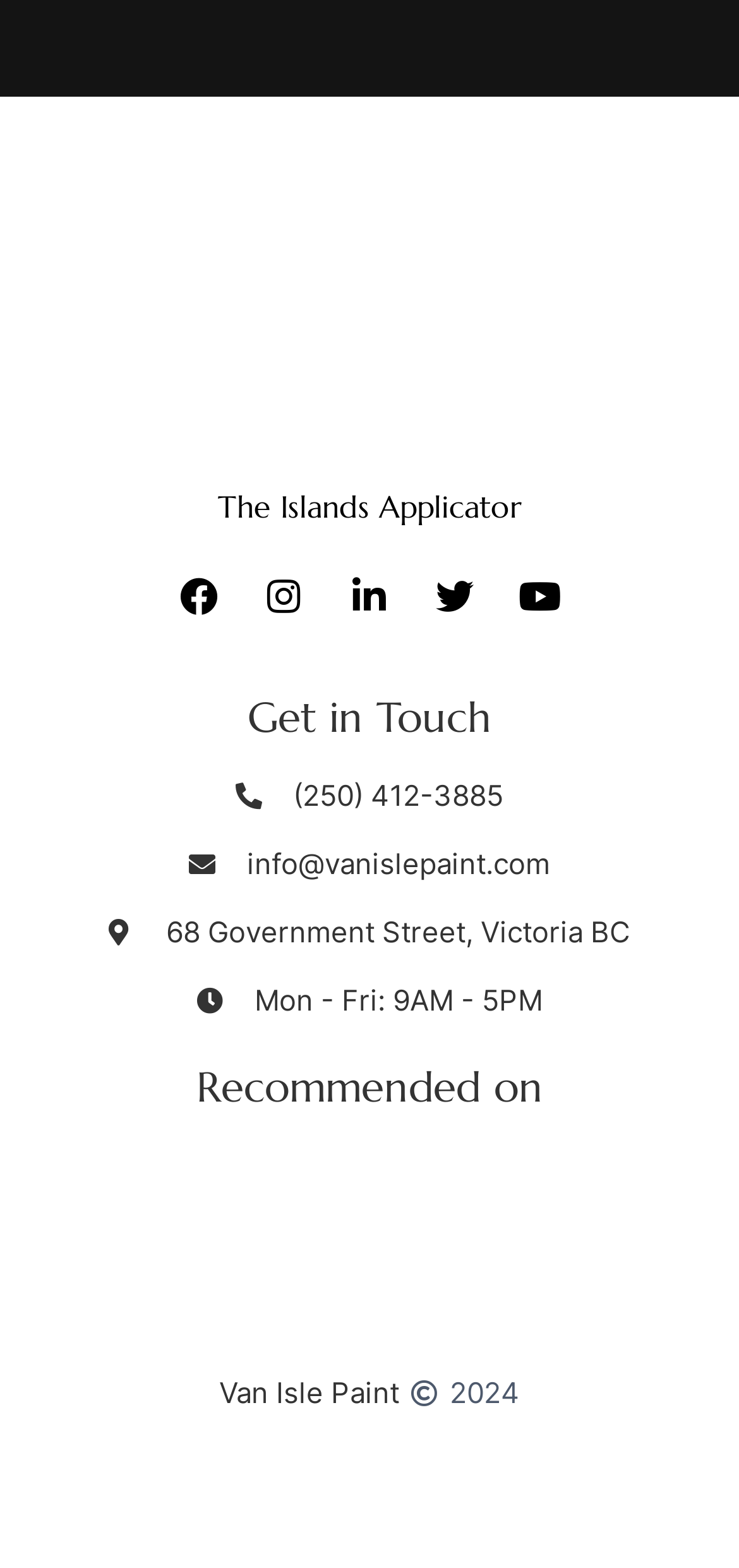Please specify the bounding box coordinates in the format (top-left x, top-left y, bottom-right x, bottom-right y), with values ranging from 0 to 1. Identify the bounding box for the UI component described as follows: The Islands Applicator

[0.295, 0.31, 0.705, 0.334]